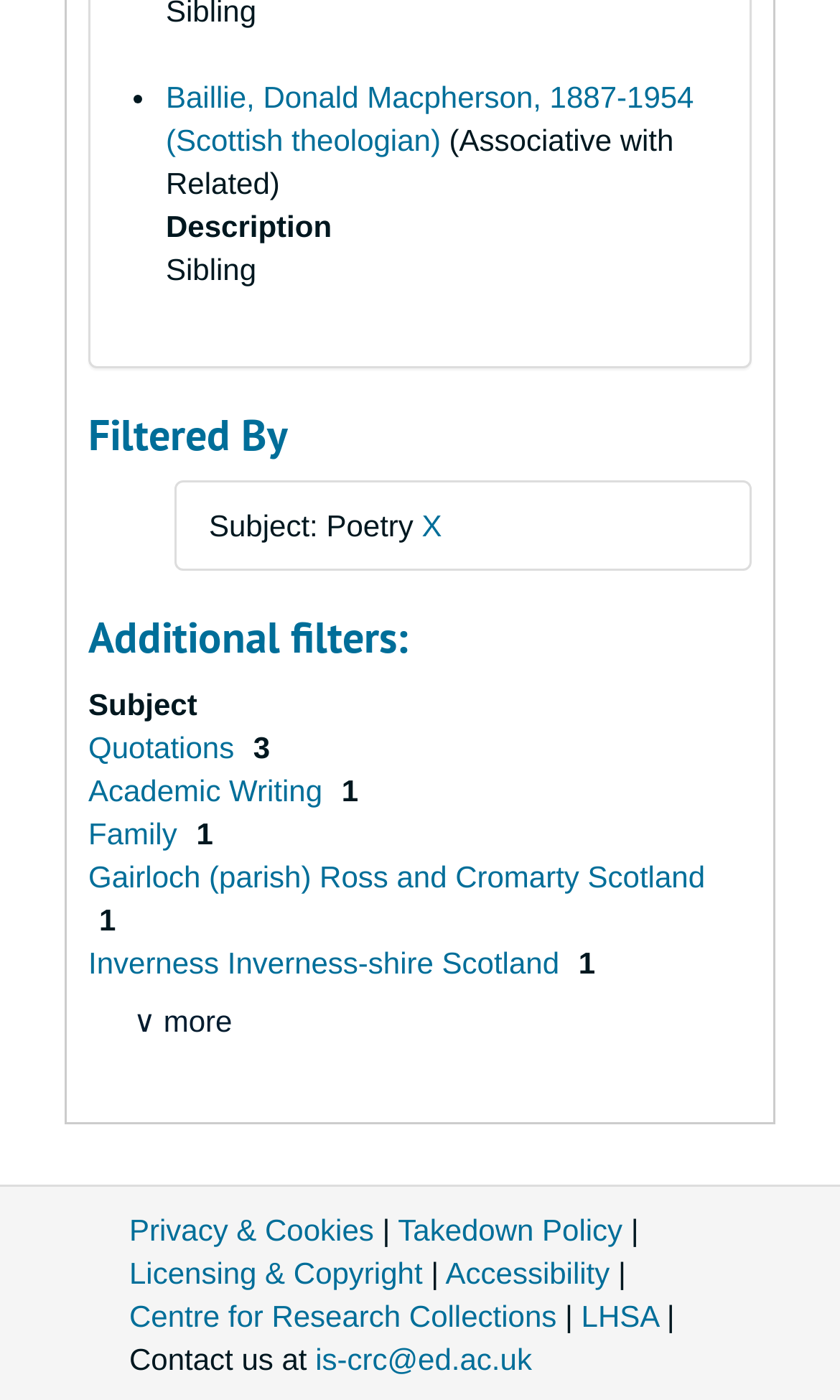Please locate the clickable area by providing the bounding box coordinates to follow this instruction: "View Baillie, Donald Macpherson's information".

[0.197, 0.057, 0.826, 0.112]